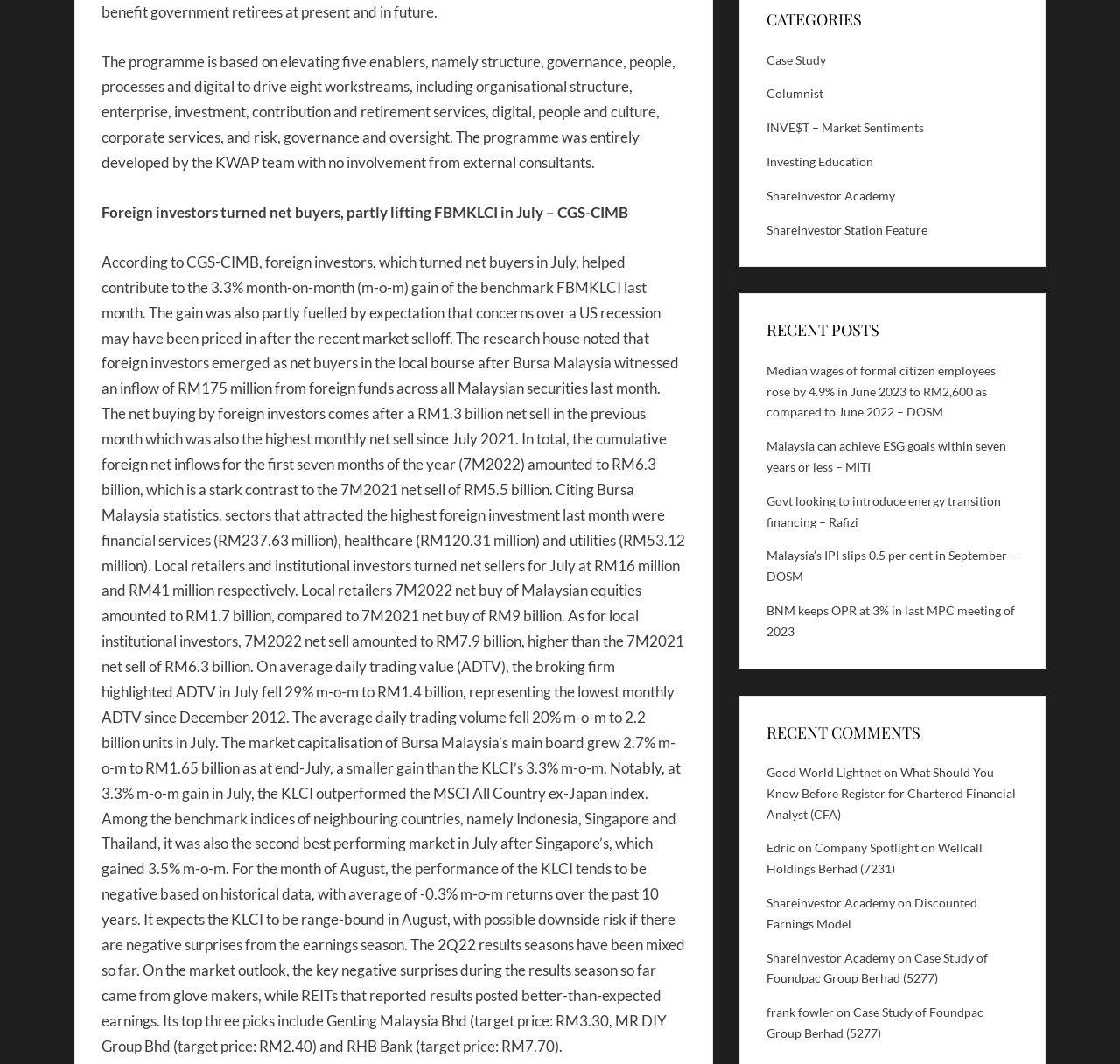What is the average daily trading value in July?
Using the information presented in the image, please offer a detailed response to the question.

The broking firm highlighted that the average daily trading value in July fell 29% month-on-month to RM1.4 billion, representing the lowest monthly average daily trading value since December 2012.